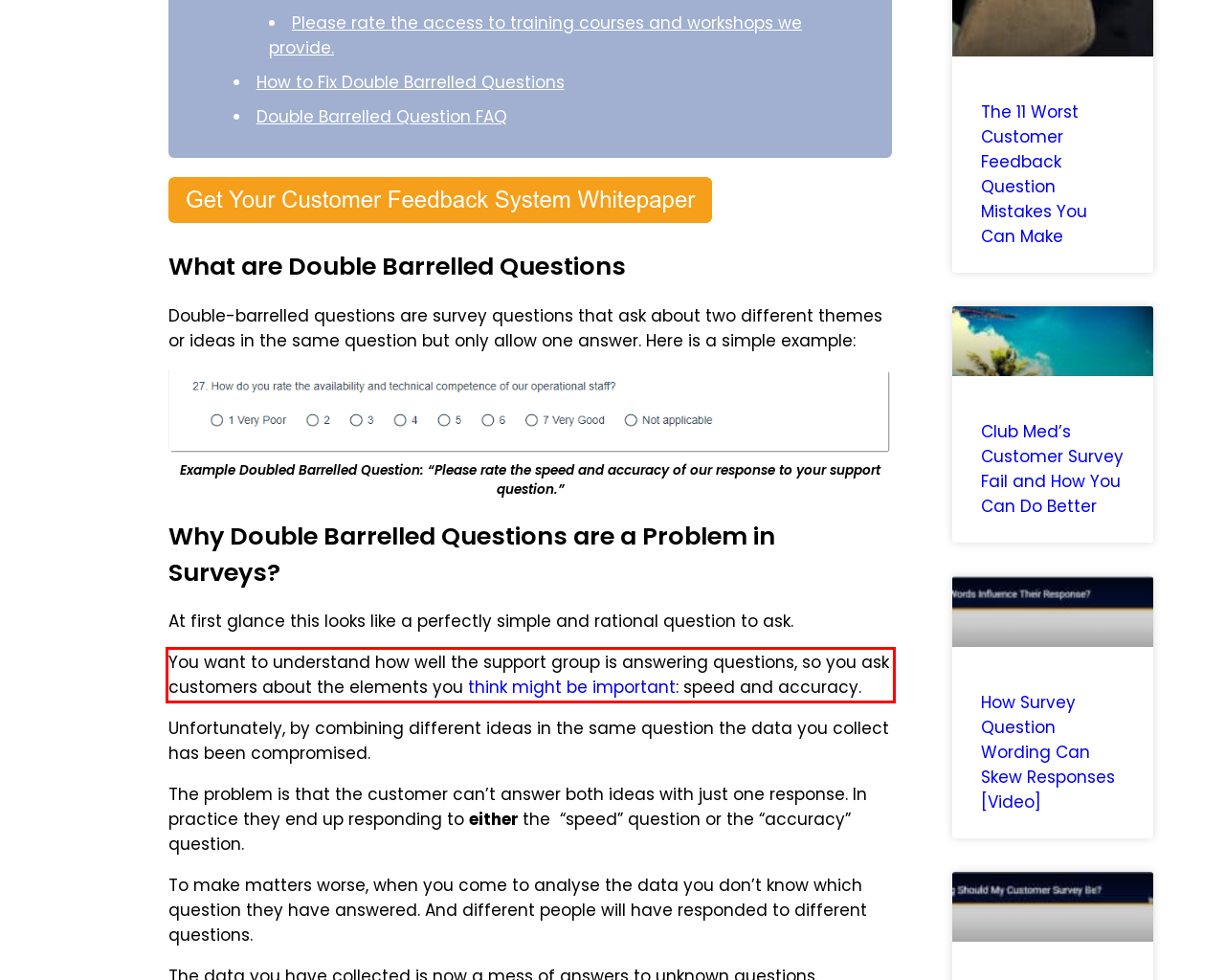Using the provided webpage screenshot, recognize the text content in the area marked by the red bounding box.

You want to understand how well the support group is answering questions, so you ask customers about the elements you think might be important: speed and accuracy.